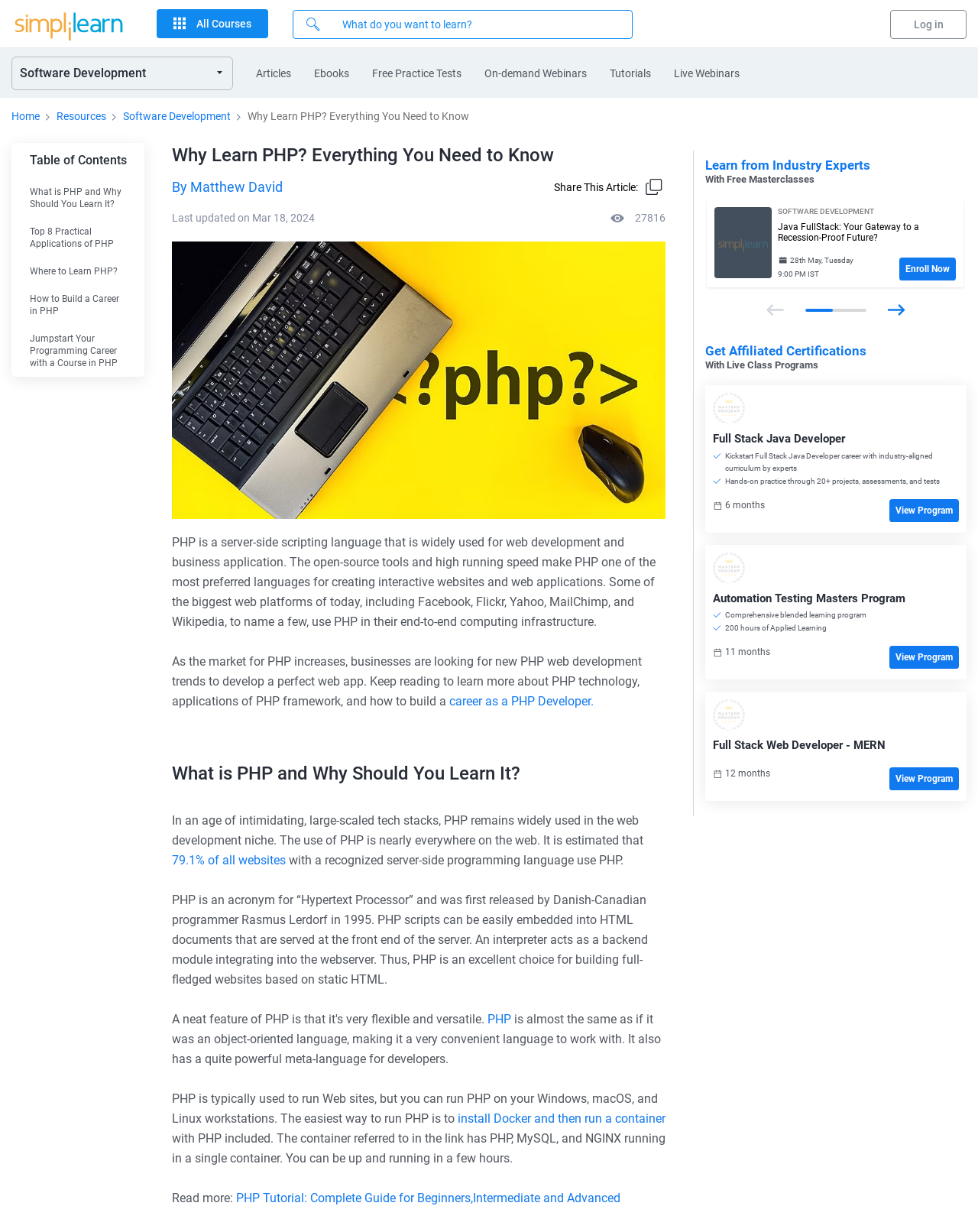Determine the bounding box coordinates of the region I should click to achieve the following instruction: "View the full stack Java developer program". Ensure the bounding box coordinates are four float numbers between 0 and 1, i.e., [left, top, right, bottom].

[0.909, 0.405, 0.98, 0.424]